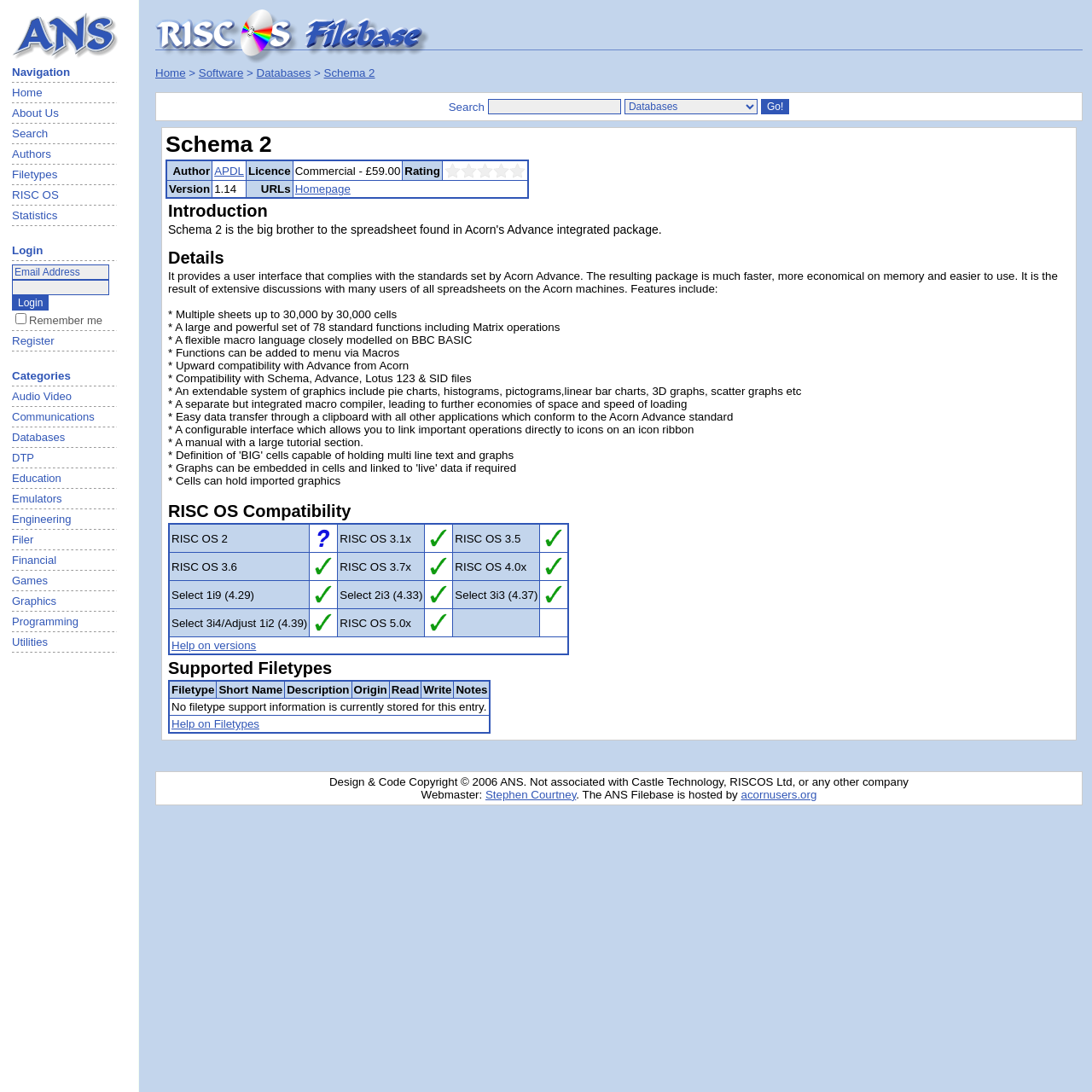What is the first navigation item?
From the screenshot, provide a brief answer in one word or phrase.

Home